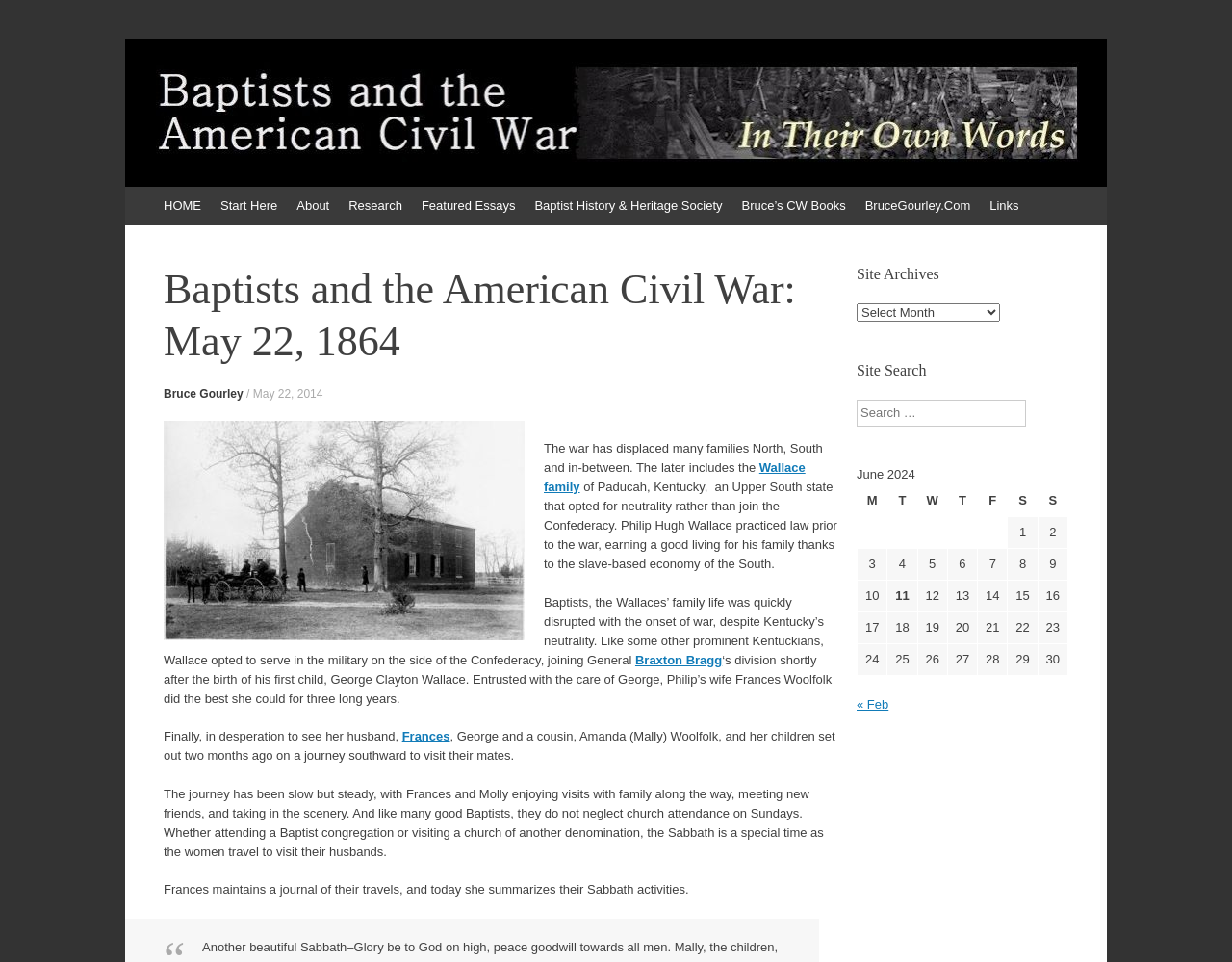Identify the bounding box coordinates of the region that should be clicked to execute the following instruction: "Click the 'Contact us' link".

None